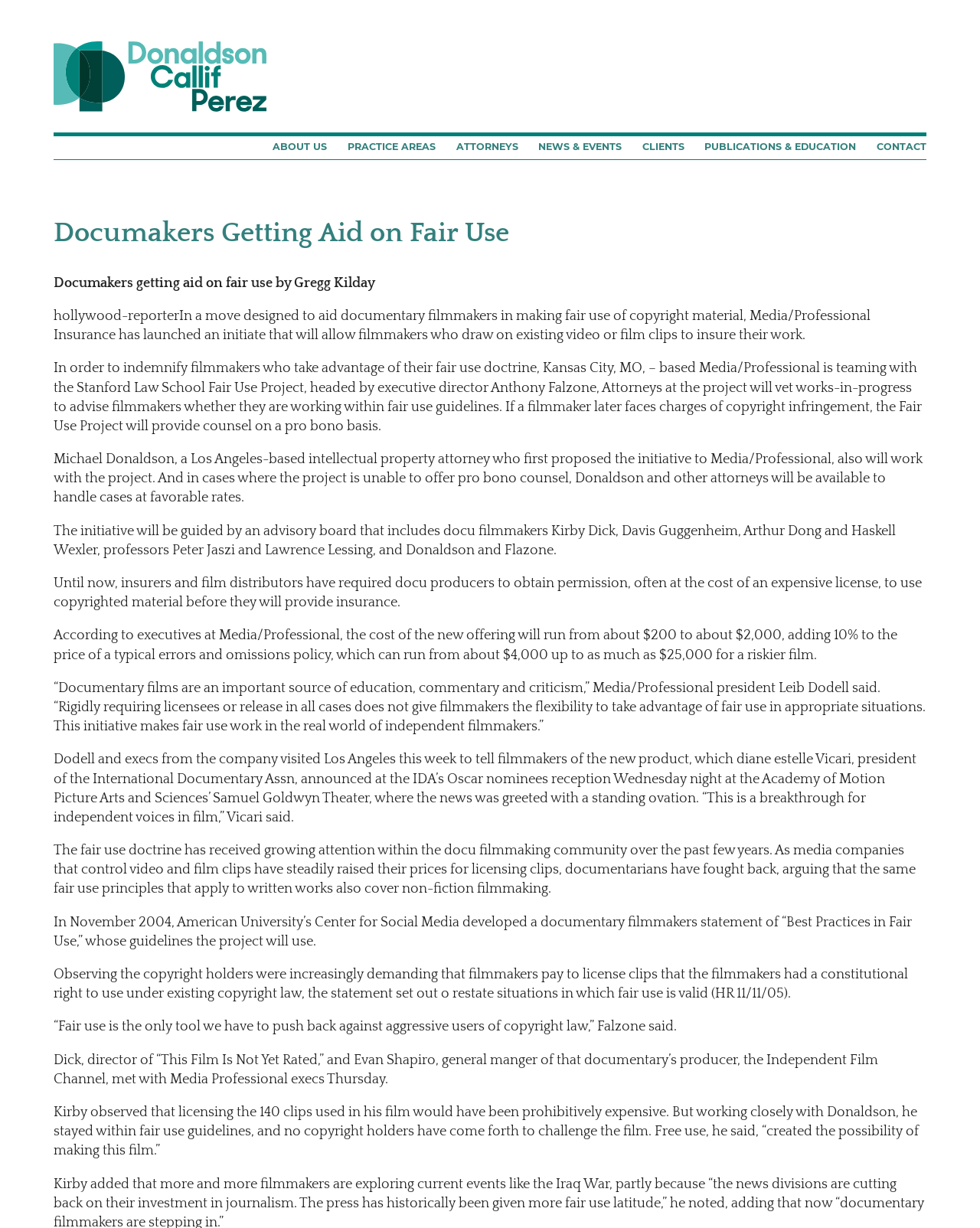Locate the bounding box coordinates of the element's region that should be clicked to carry out the following instruction: "Click on ABOUT US". The coordinates need to be four float numbers between 0 and 1, i.e., [left, top, right, bottom].

[0.278, 0.109, 0.334, 0.13]